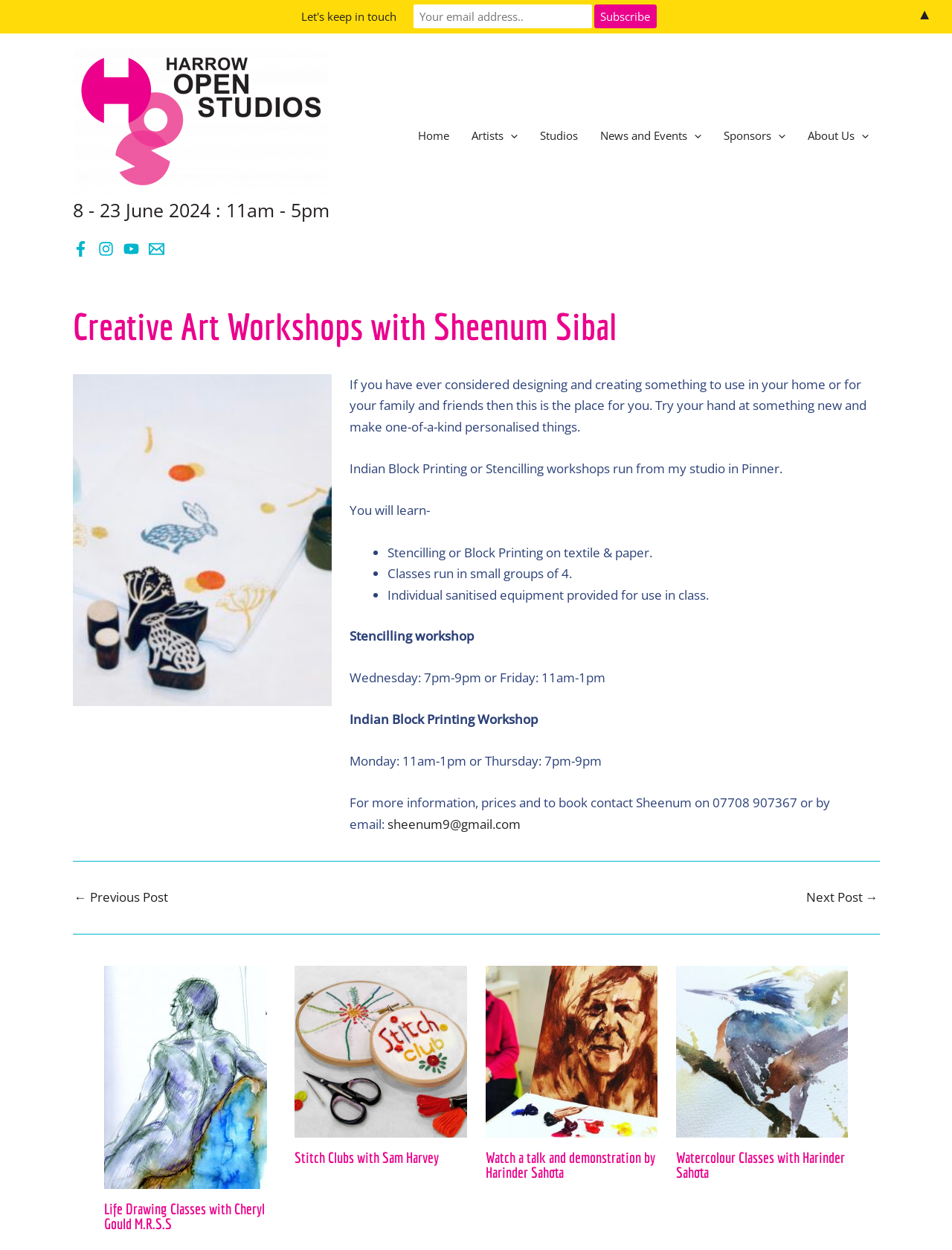Provide a short, one-word or phrase answer to the question below:
What type of equipment is provided for use in class?

Individual sanitised equipment